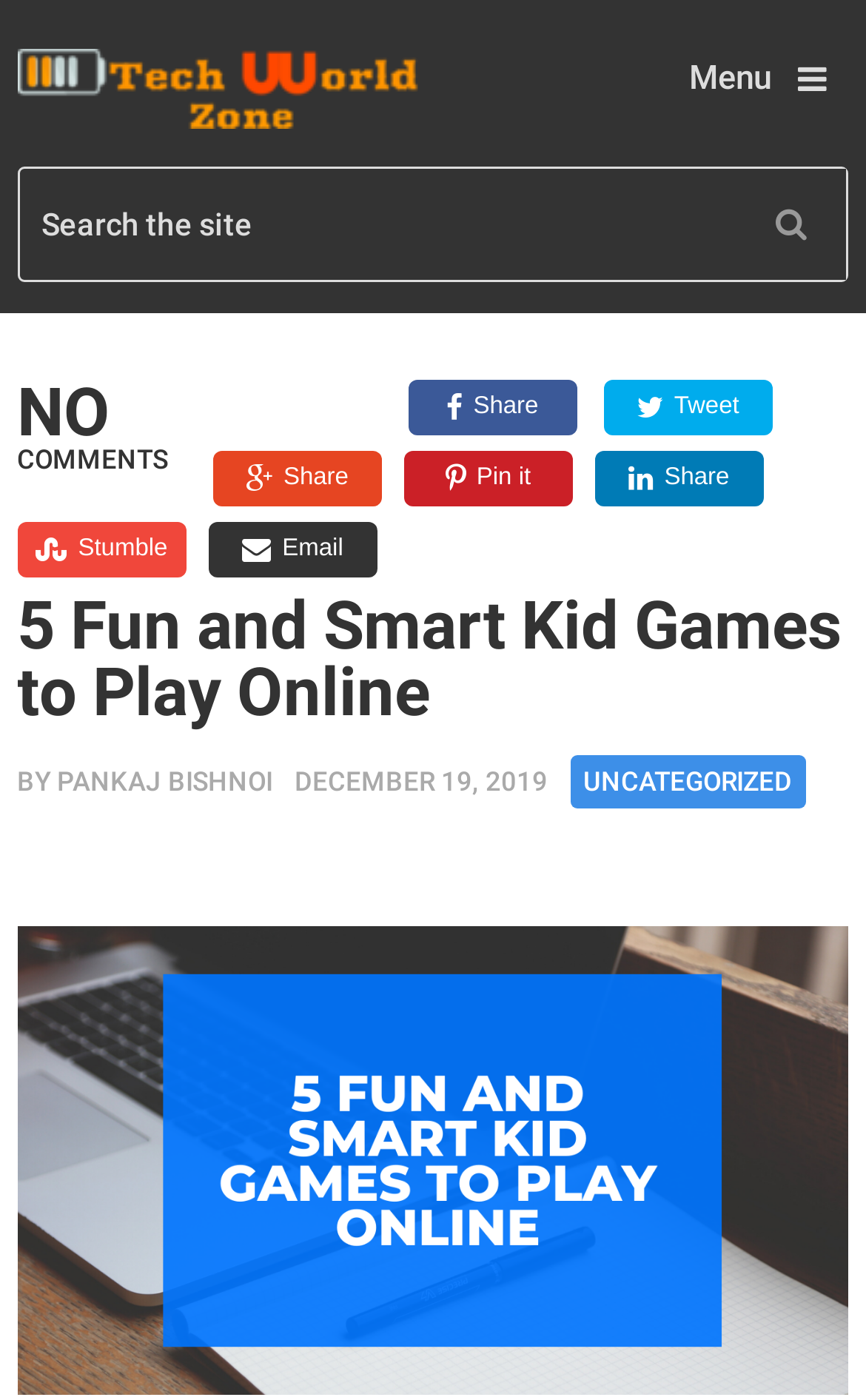Determine the title of the webpage and give its text content.

5 Fun and Smart Kid Games to Play Online